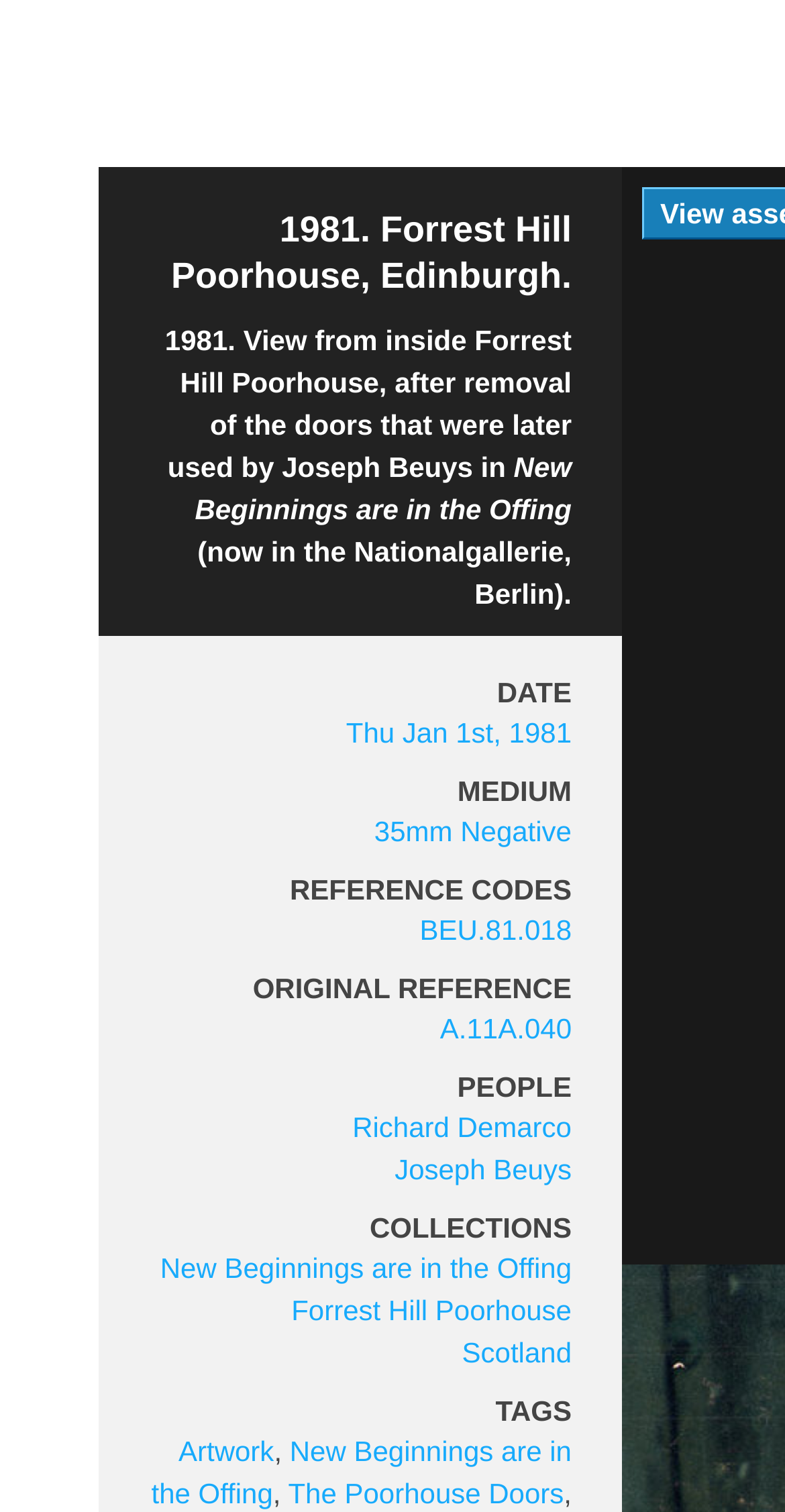Use a single word or phrase to answer the question:
What is the name of the collection that includes the artwork?

New Beginnings are in the Offing